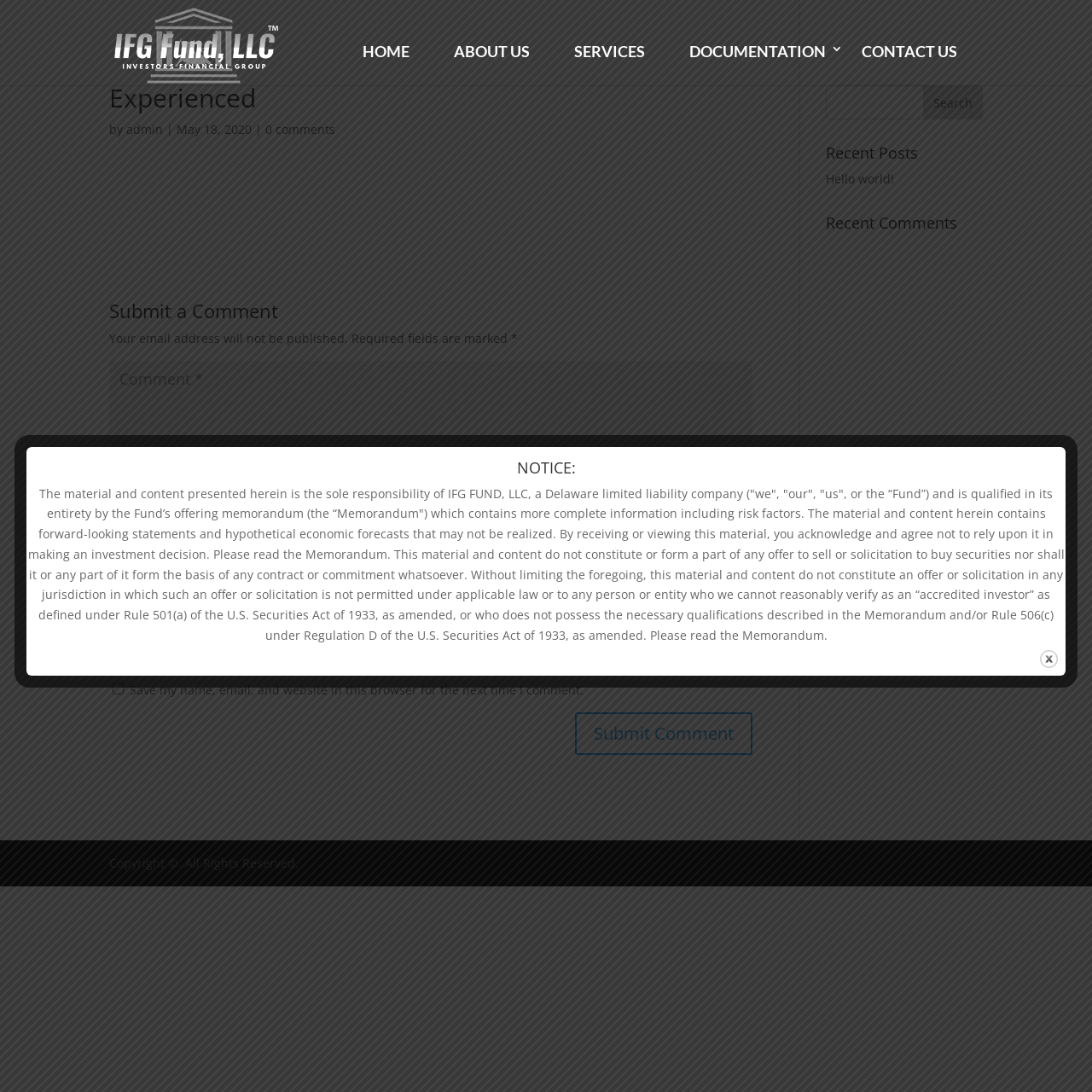Please answer the following query using a single word or phrase: 
What is the purpose of the webpage?

Investment information